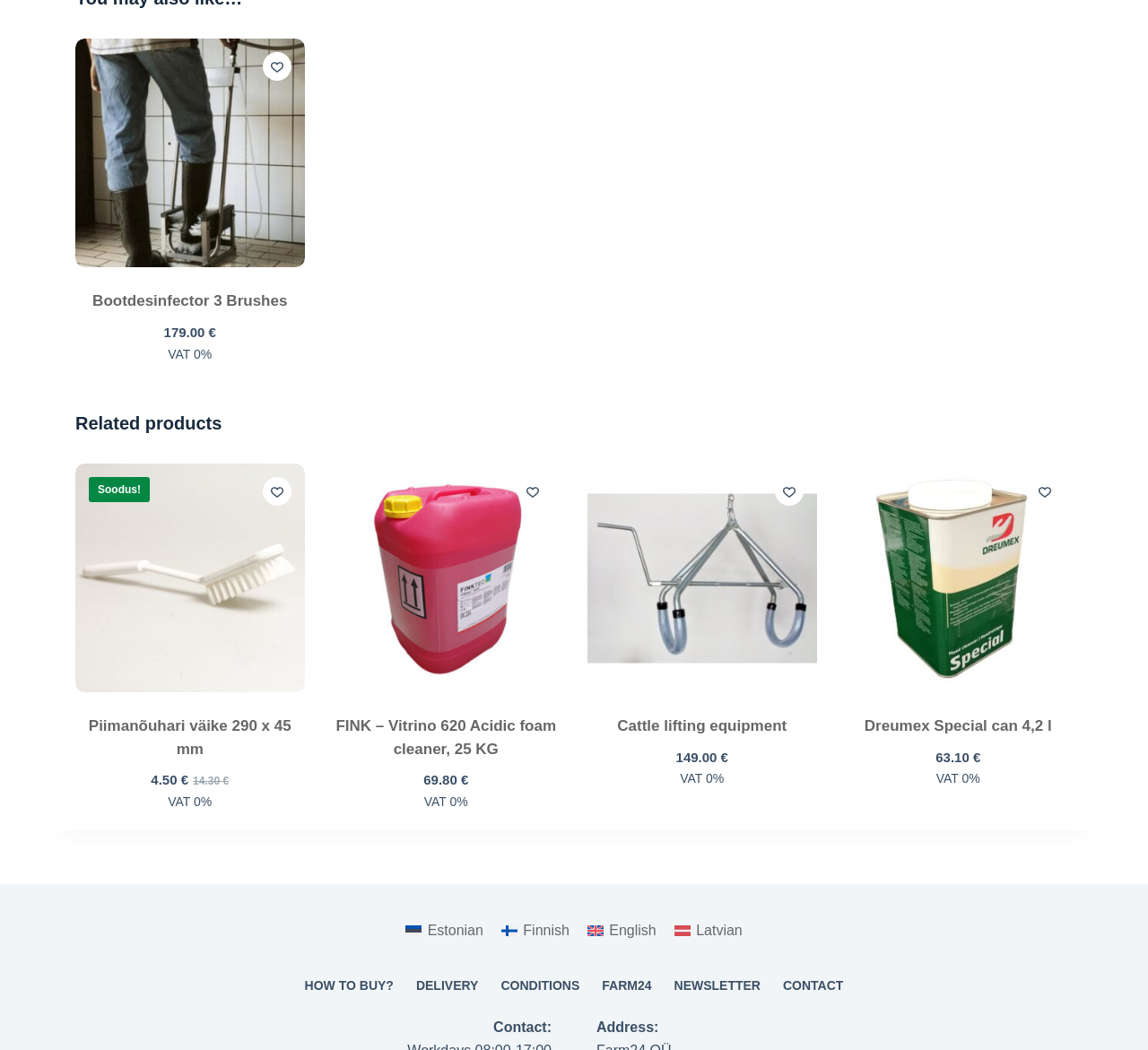Can you find the bounding box coordinates for the element to click on to achieve the instruction: "Change language to English"?

[0.504, 0.874, 0.579, 0.898]